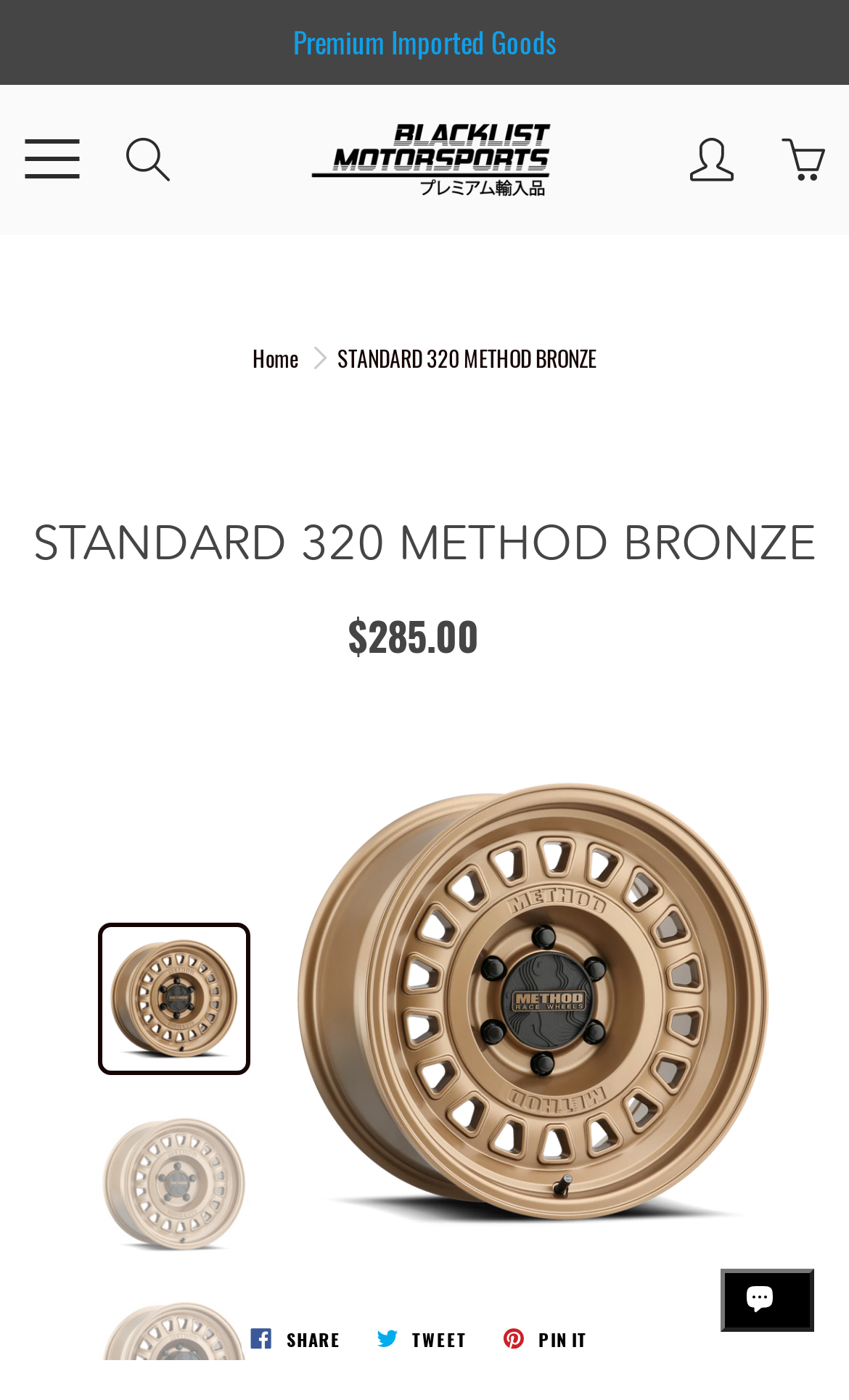Give a concise answer using only one word or phrase for this question:
How many social media sharing options are available?

3